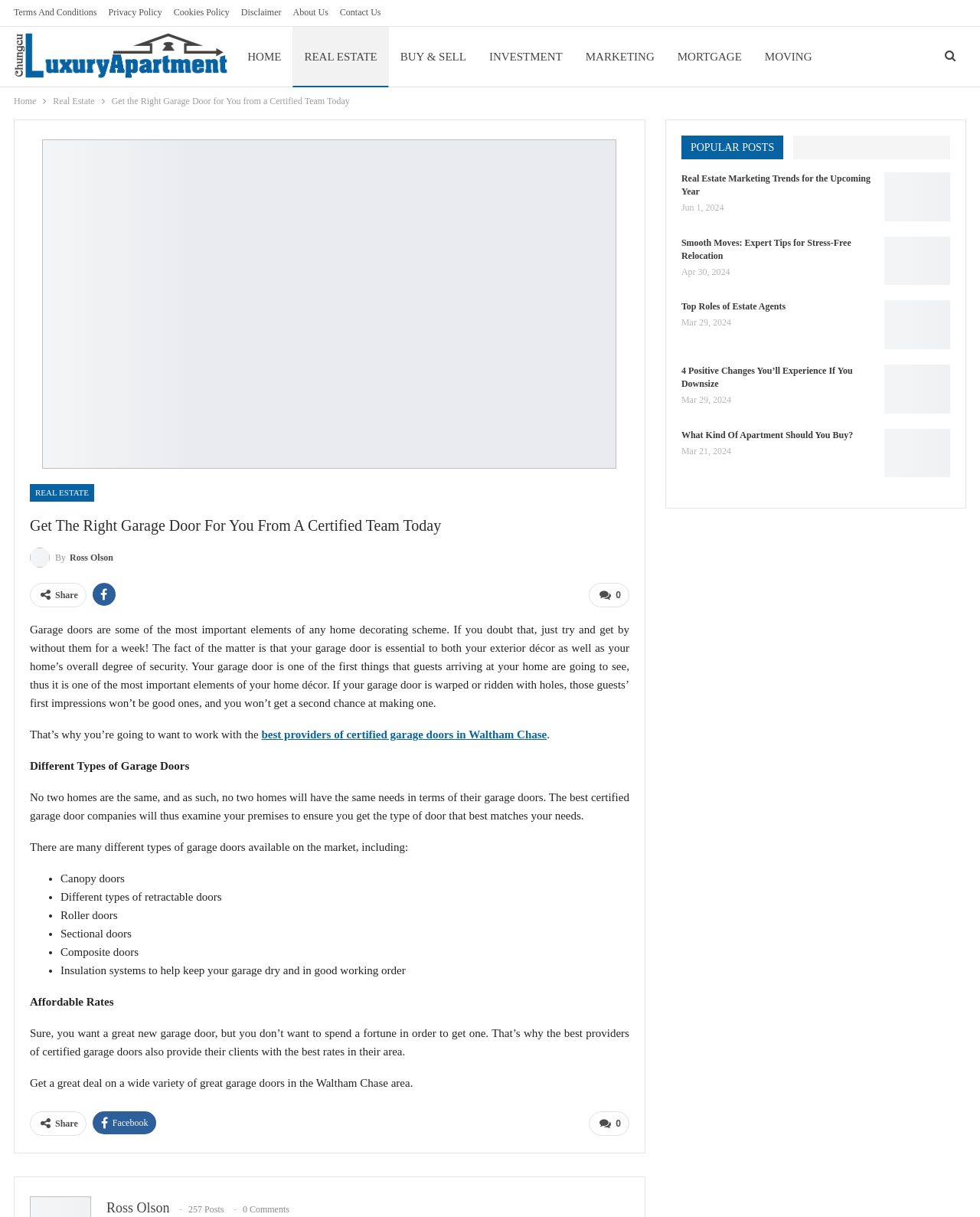For the given element description Real Estate, determine the bounding box coordinates of the UI element. The coordinates should follow the format (top-left x, top-left y, bottom-right x, bottom-right y) and be within the range of 0 to 1.

[0.03, 0.398, 0.096, 0.412]